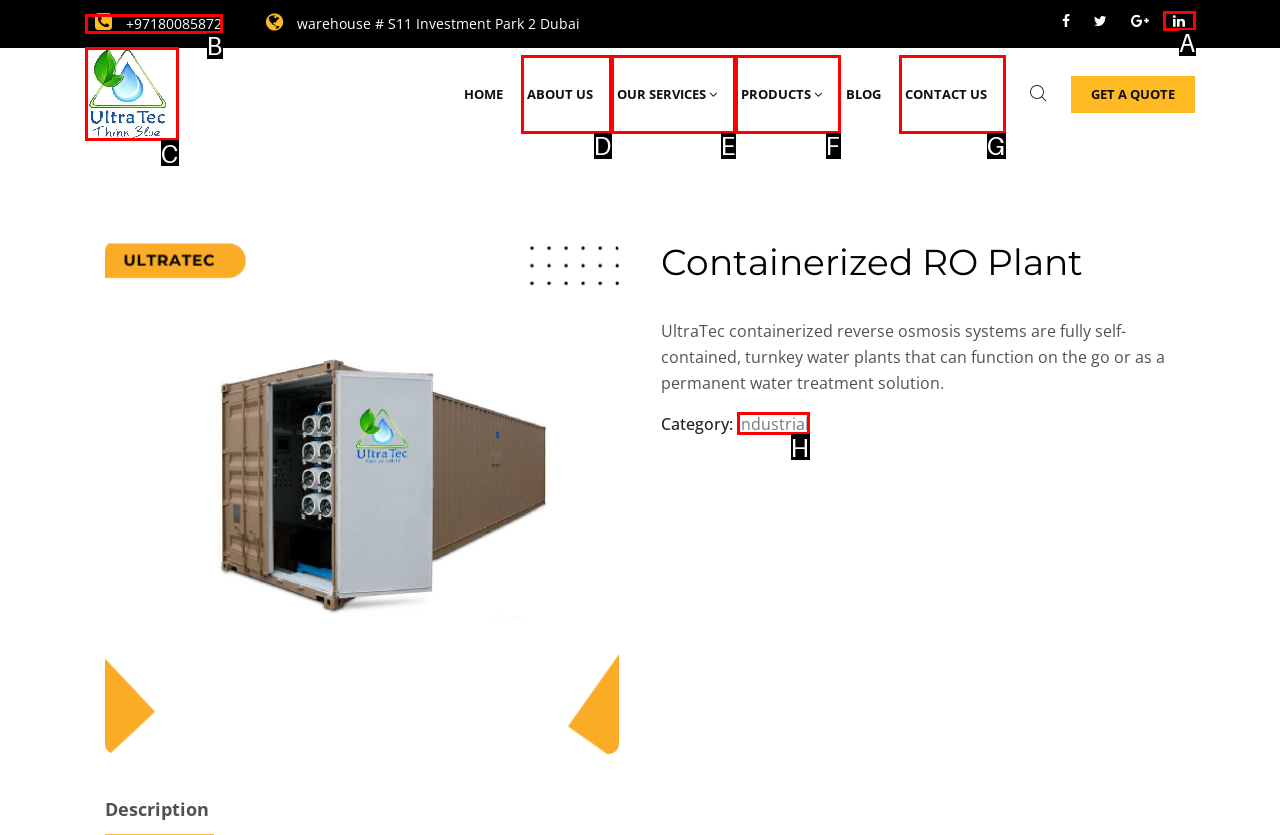Point out the HTML element that matches the following description: Products
Answer with the letter from the provided choices.

F